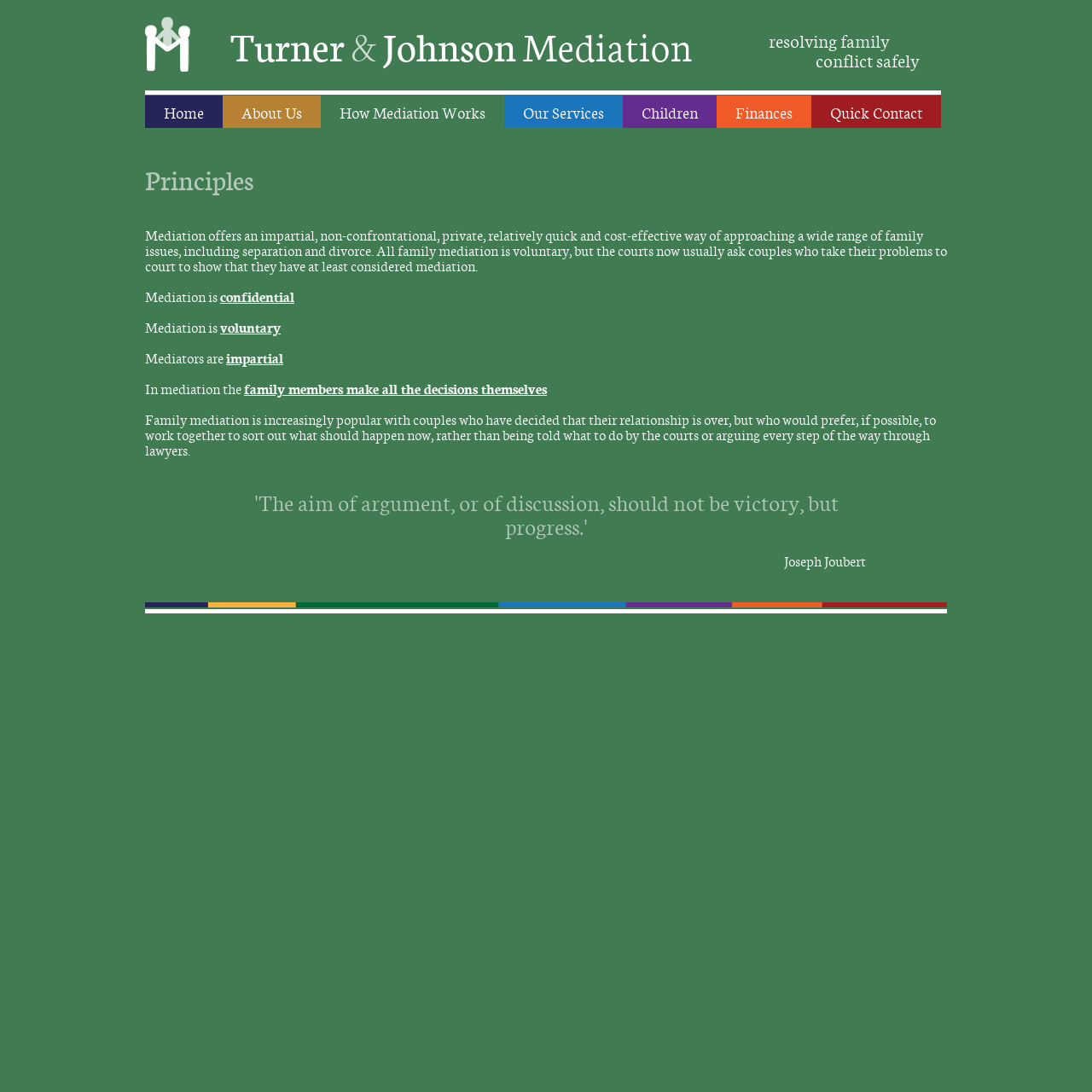Please identify the webpage's heading and generate its text content.

Turner & Johnson Mediation